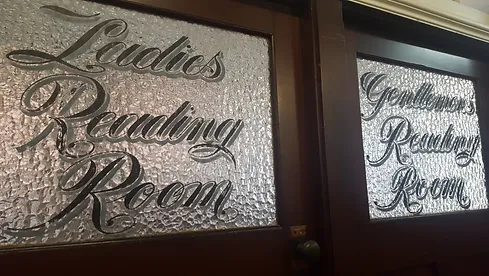How many reading rooms are there?
By examining the image, provide a one-word or phrase answer.

Two